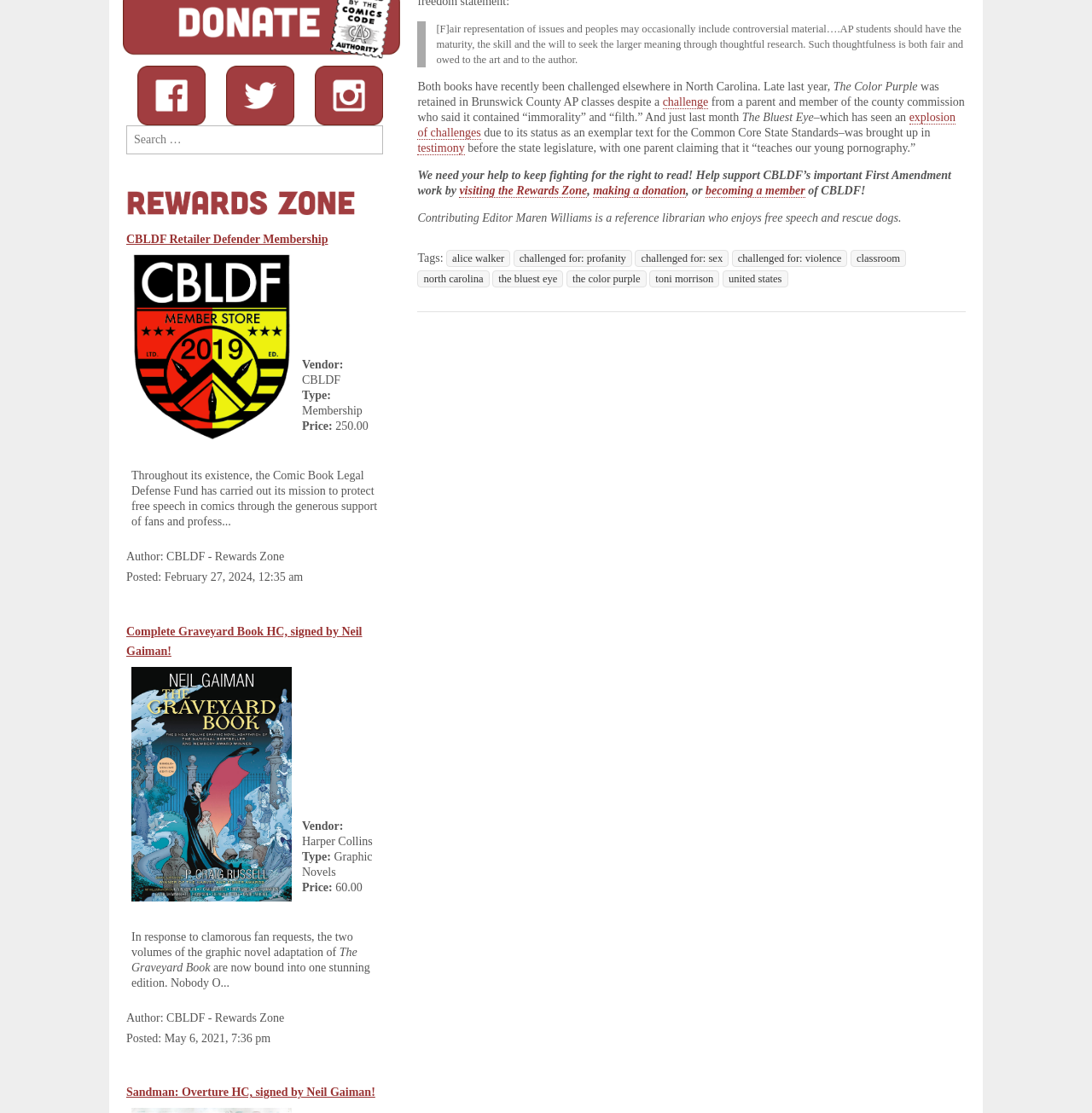Extract the bounding box of the UI element described as: "X".

None